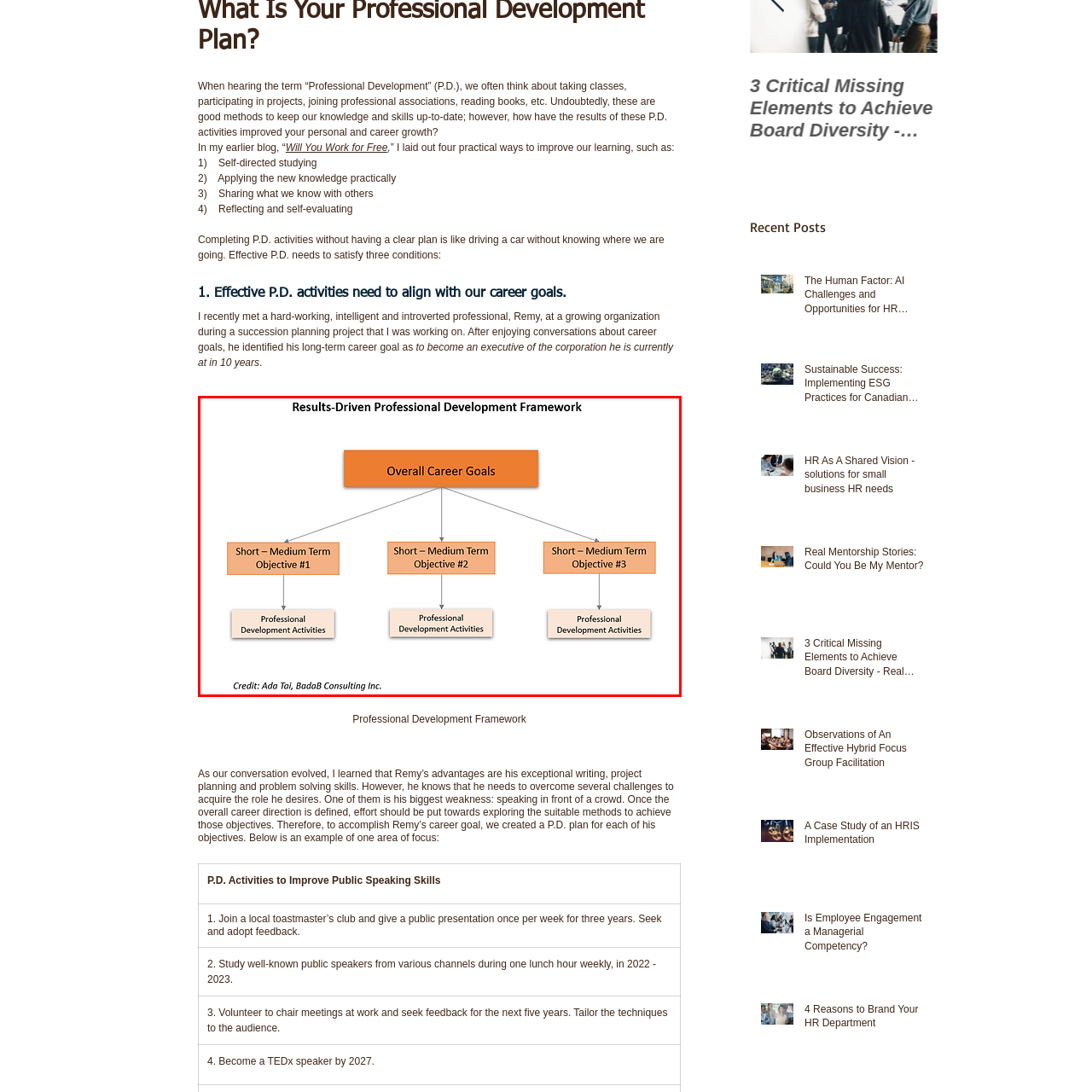Who is credited with developing this framework?
Focus on the red bounded area in the image and respond to the question with a concise word or phrase.

Ada Tai of BadaB Consulting Inc.